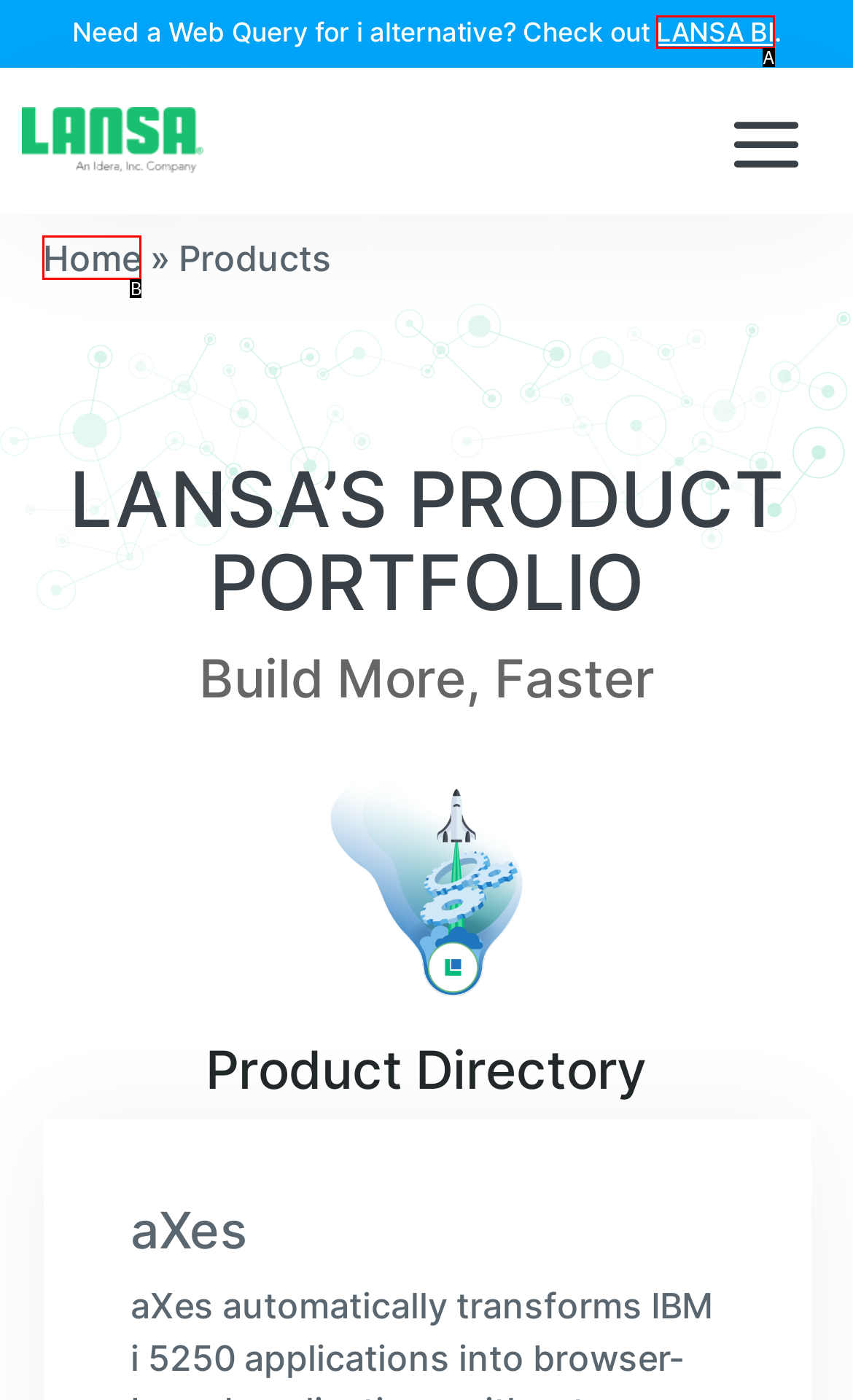Select the letter that corresponds to the UI element described as: LANSA BI
Answer by providing the letter from the given choices.

A